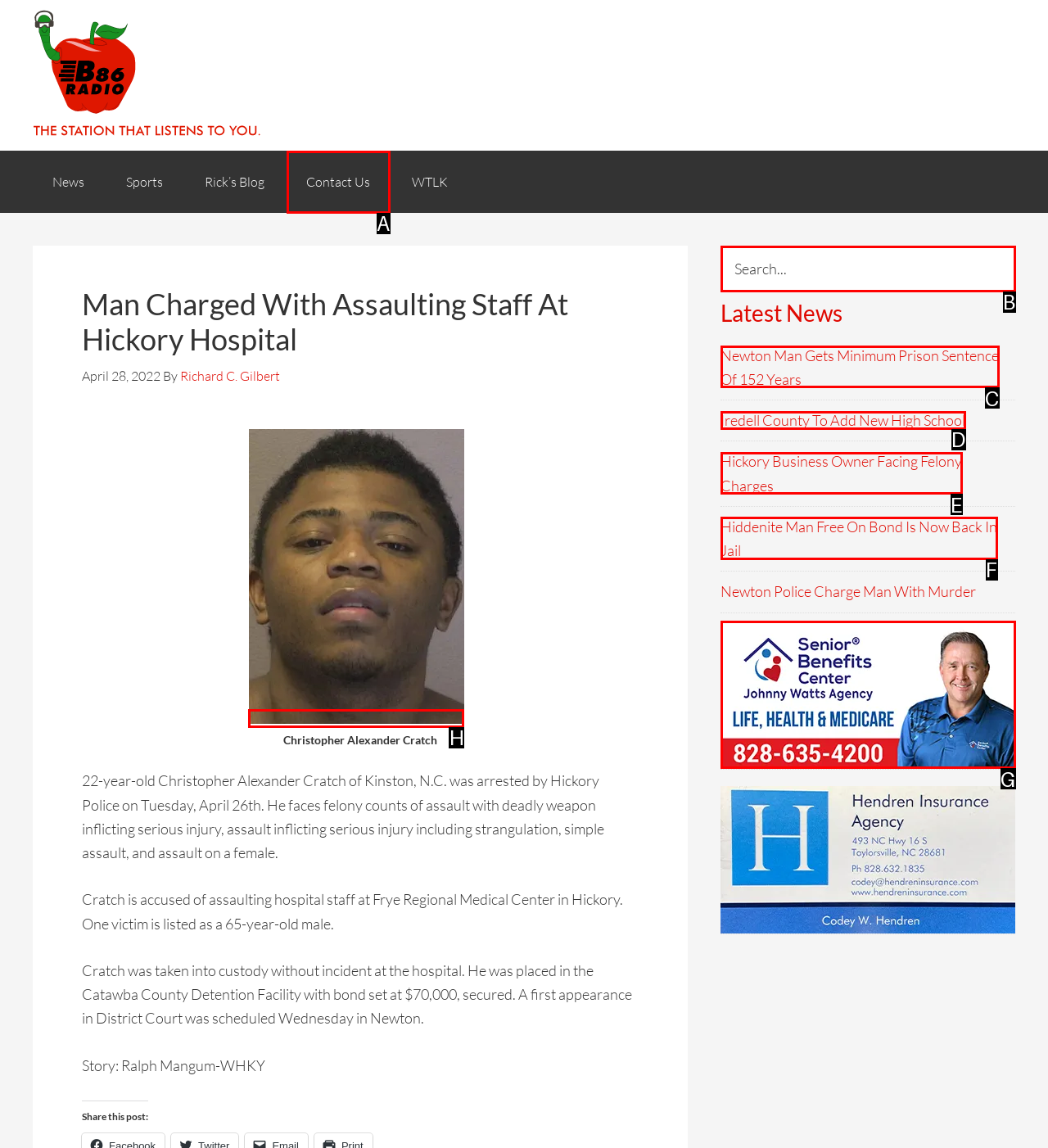Tell me which one HTML element best matches the description: parent_node: Christopher Alexander Cratch Answer with the option's letter from the given choices directly.

H